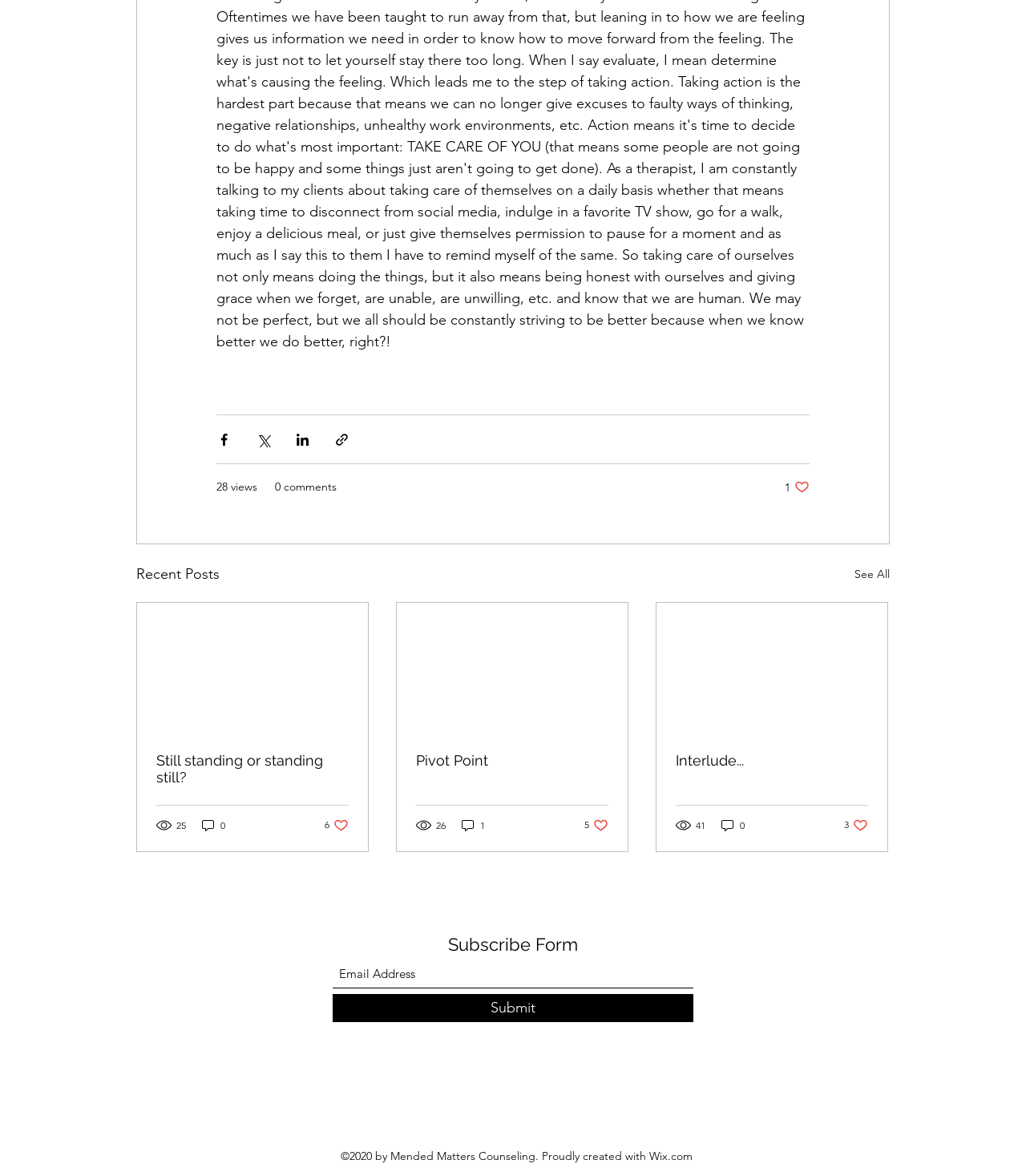Please determine the bounding box coordinates for the element that should be clicked to follow these instructions: "Go to the previous post".

None